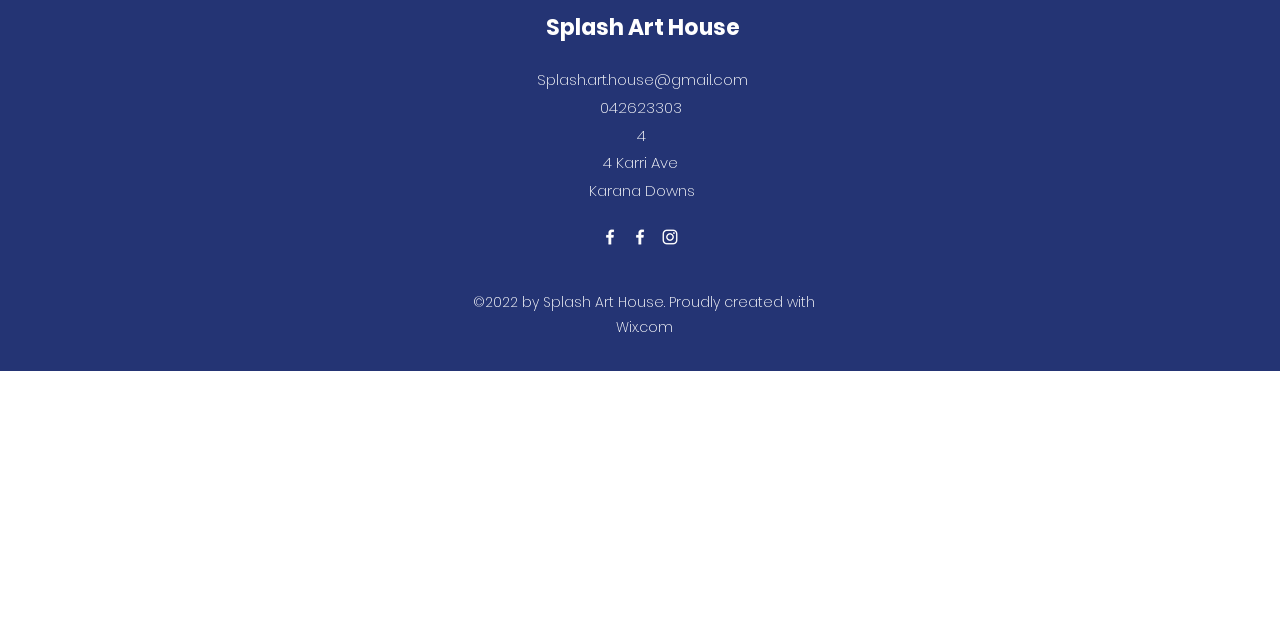Provide the bounding box coordinates of the UI element that matches the description: "Splash Art House".

[0.426, 0.019, 0.578, 0.067]